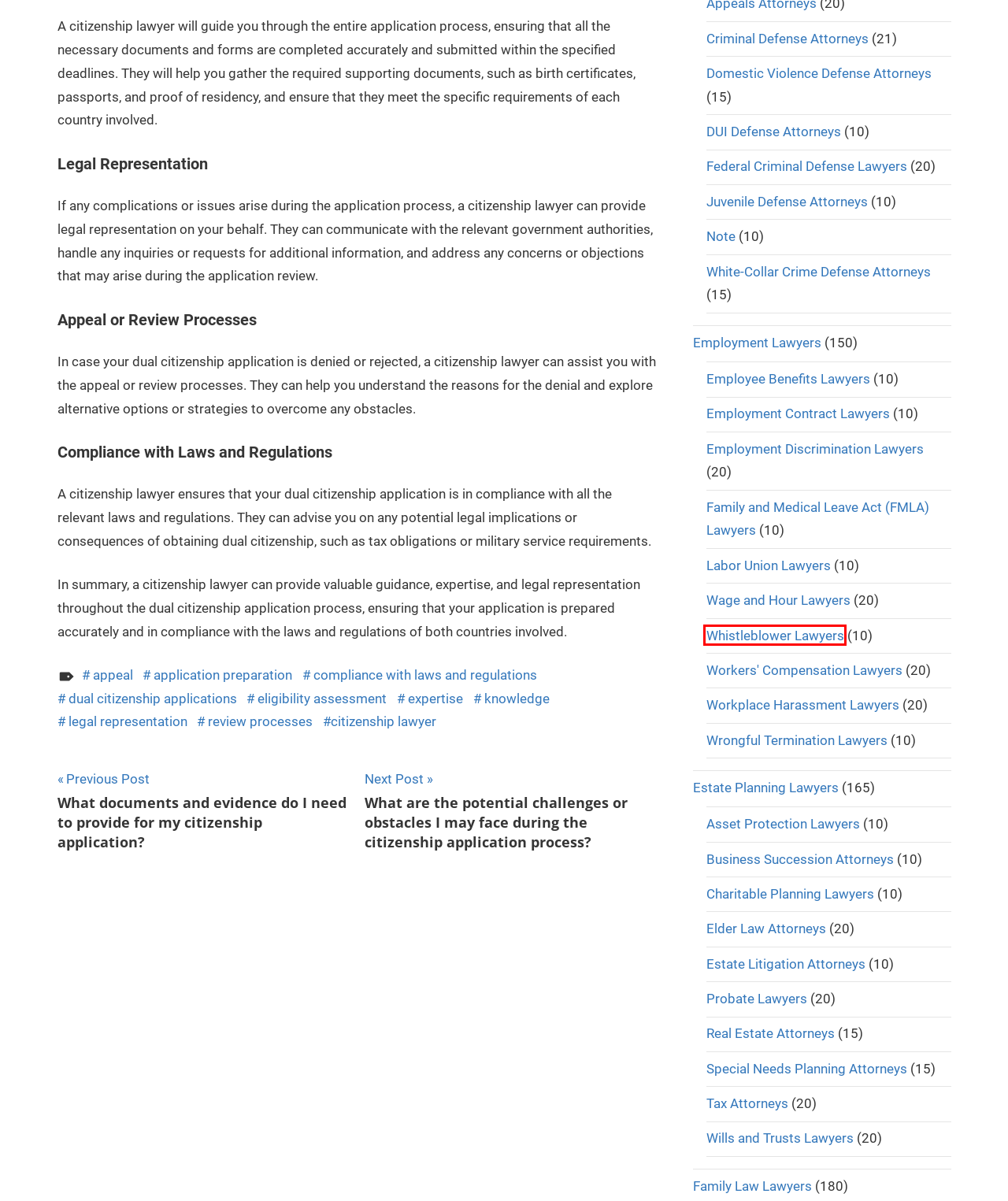Given a screenshot of a webpage featuring a red bounding box, identify the best matching webpage description for the new page after the element within the red box is clicked. Here are the options:
A. Employee Benefits Lawyers – Florida Lawyers
B. eligibility assessment – Florida Lawyers
C. compliance with laws and regulations – Florida Lawyers
D. Tax Attorneys – Florida Lawyers
E. Wrongful Termination Lawyers – Florida Lawyers
F. citizenship lawyer – Florida Lawyers
G. Workplace Harassment Lawyers – Florida Lawyers
H. Whistleblower Lawyers – Florida Lawyers

H